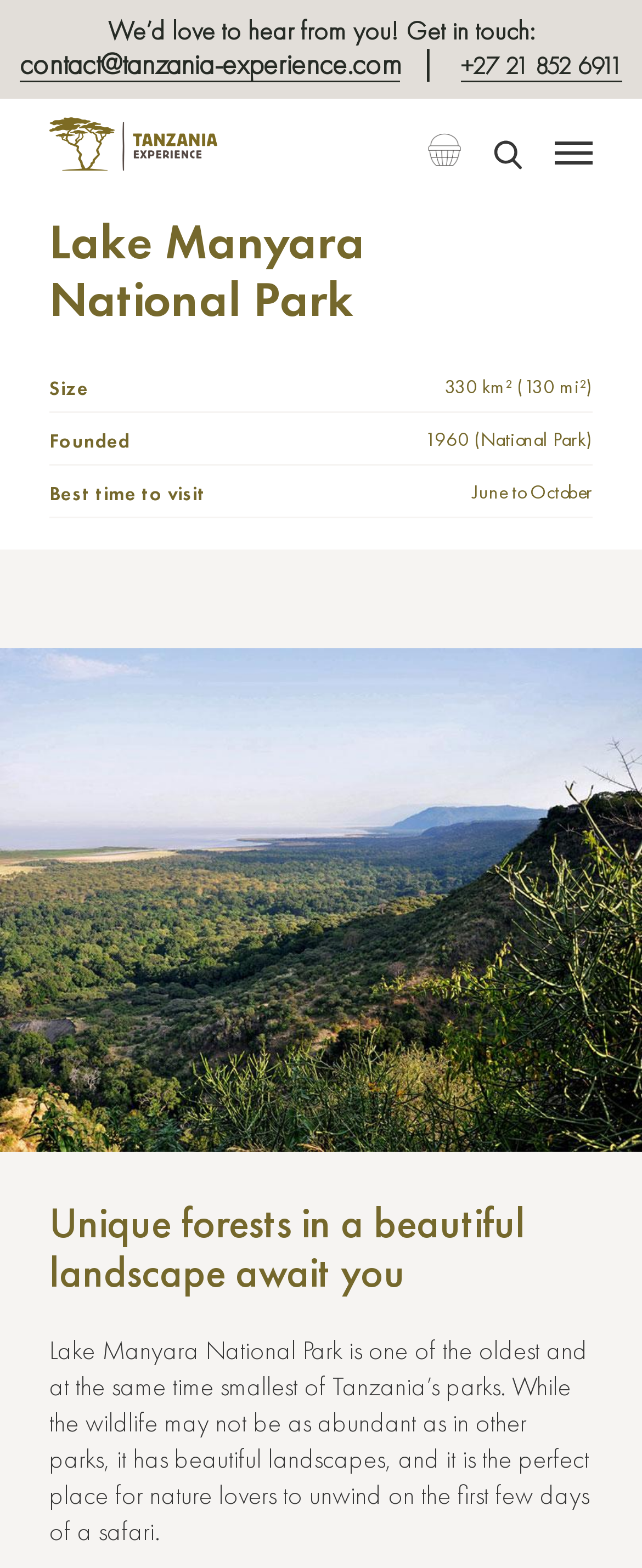Please reply to the following question using a single word or phrase: 
When was Lake Manyara National Park founded?

1960